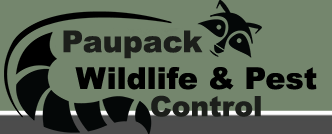What type of animal is featured in the logo?
Please give a detailed and elaborate answer to the question.

The design incorporates a stylized raccoon, which is a type of animal that is often associated with wildlife management and pest control services, and is used as a symbol for the company's focus on these services.